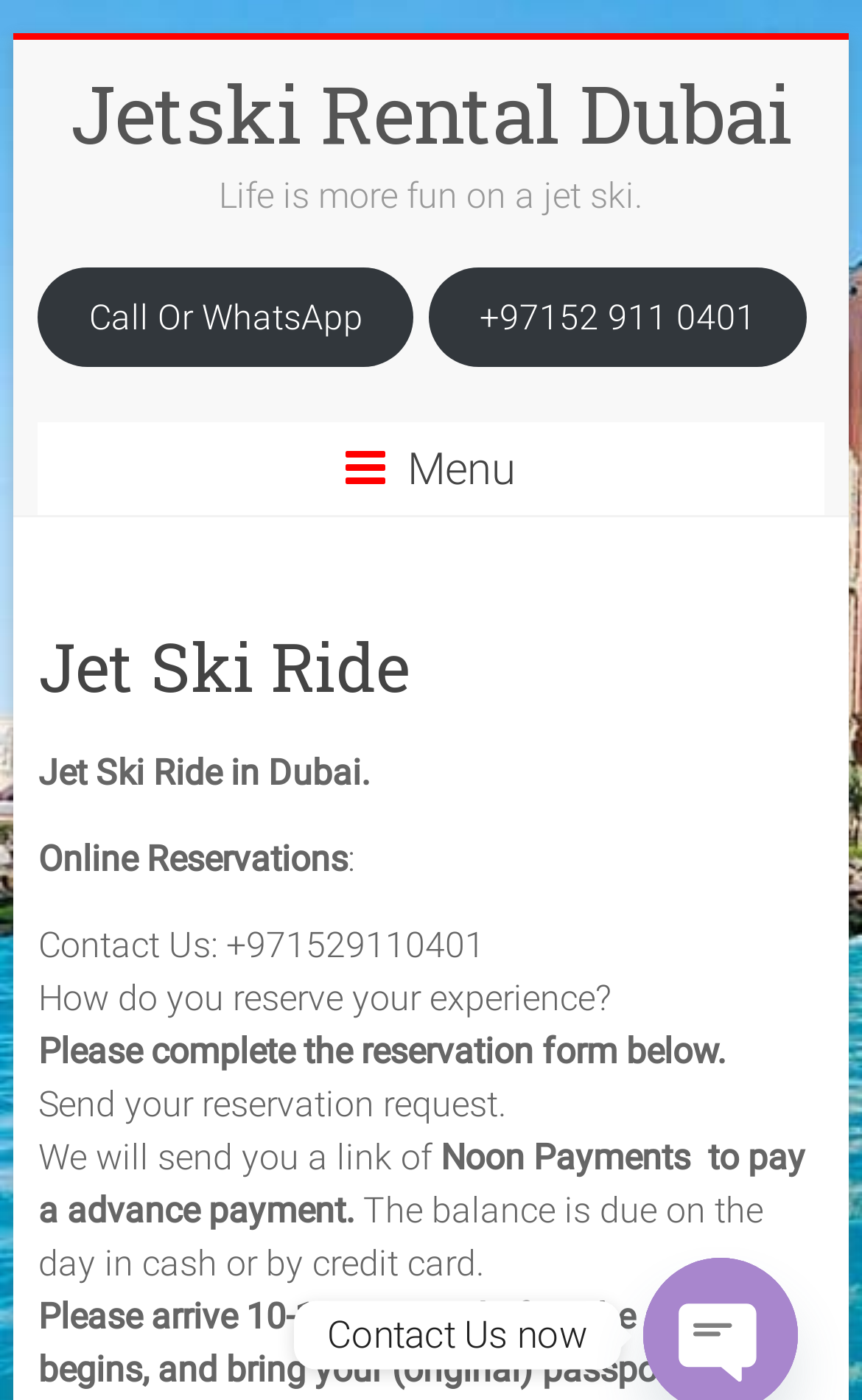Please predict the bounding box coordinates (top-left x, top-left y, bottom-right x, bottom-right y) for the UI element in the screenshot that fits the description: +97152 911 0401

[0.498, 0.191, 0.936, 0.262]